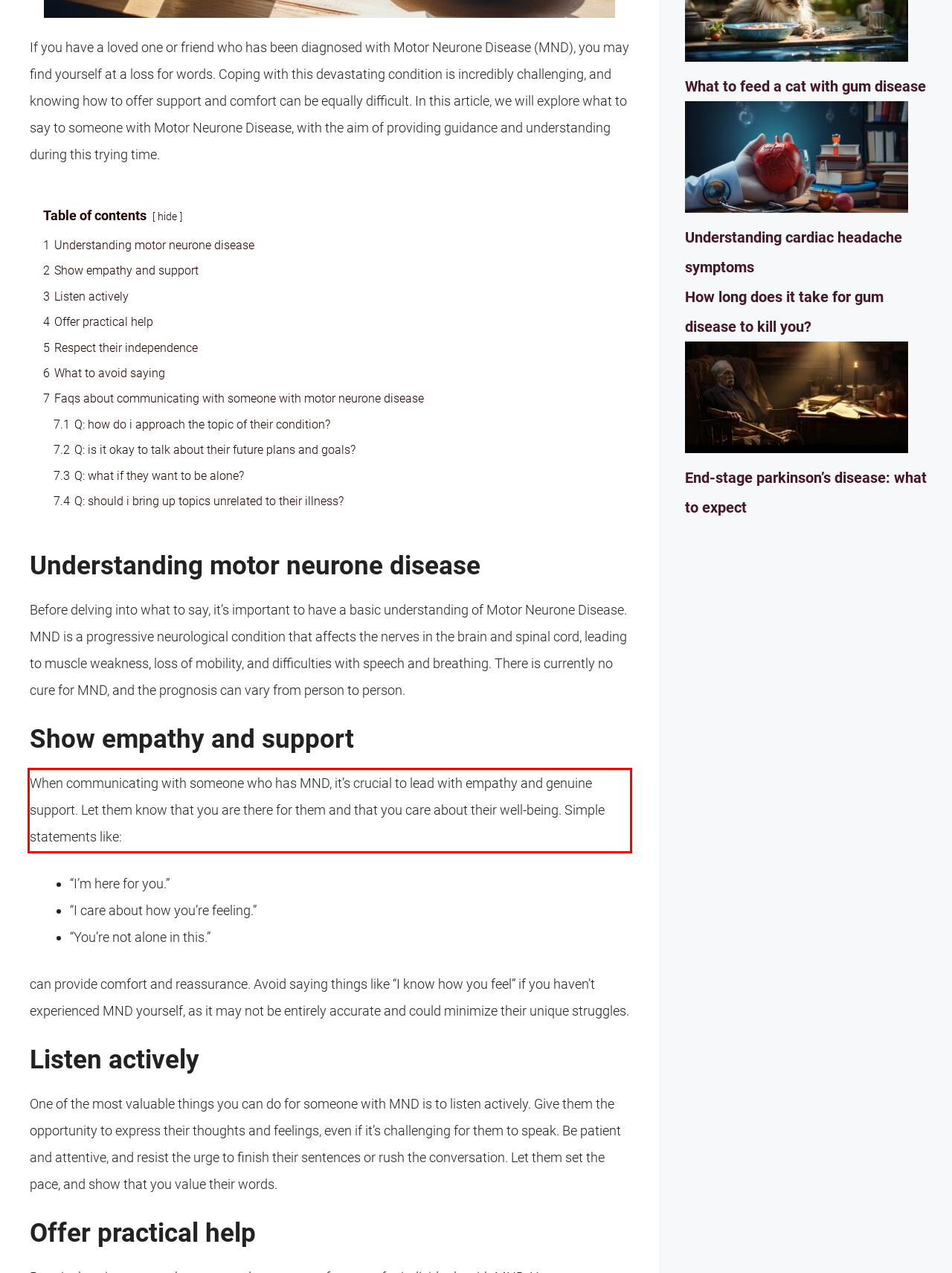You are looking at a screenshot of a webpage with a red rectangle bounding box. Use OCR to identify and extract the text content found inside this red bounding box.

When communicating with someone who has MND, it’s crucial to lead with empathy and genuine support. Let them know that you are there for them and that you care about their well-being. Simple statements like: